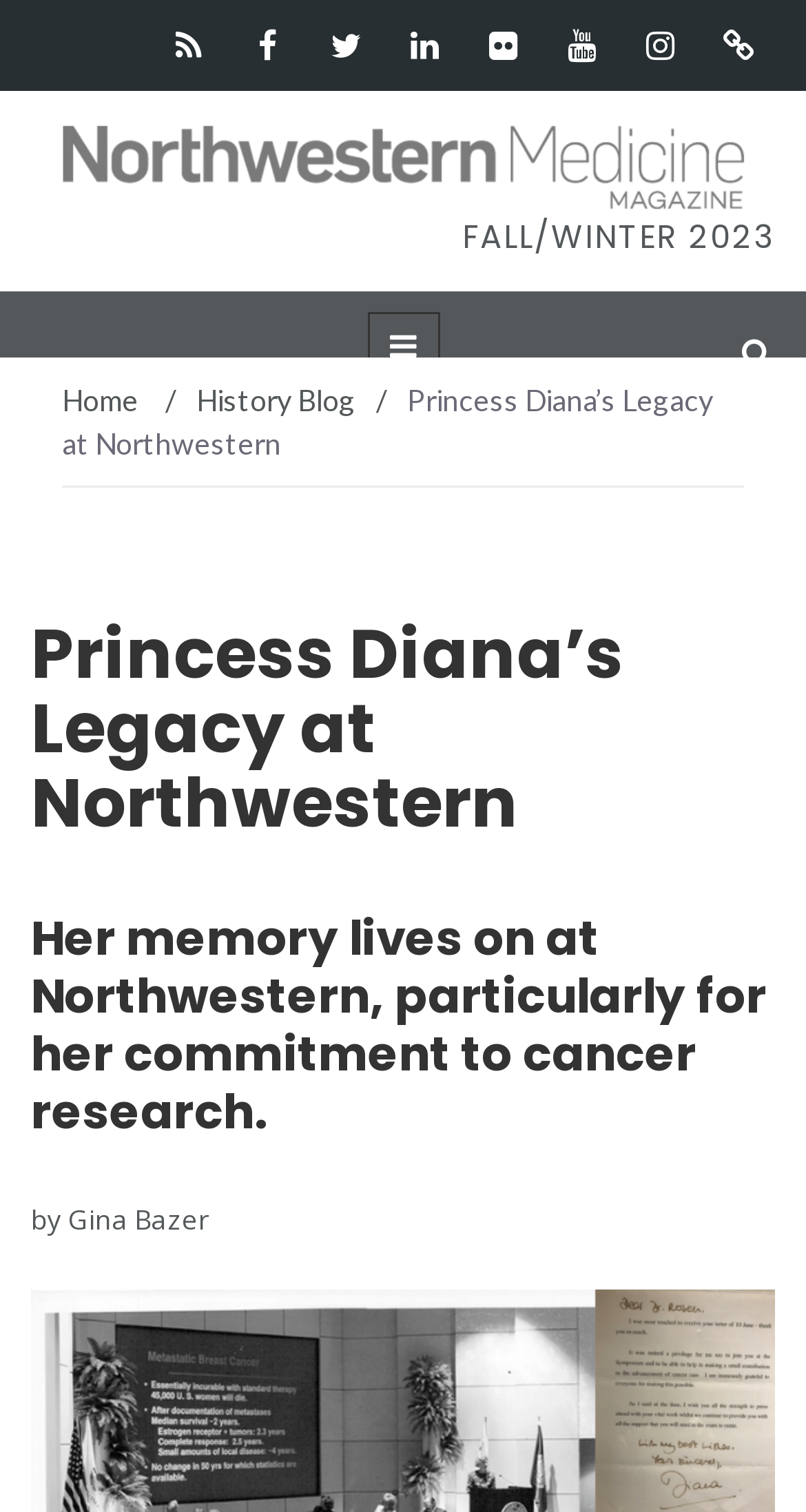Find the bounding box coordinates of the element's region that should be clicked in order to follow the given instruction: "Open mobile menu". The coordinates should consist of four float numbers between 0 and 1, i.e., [left, top, right, bottom].

[0.455, 0.206, 0.545, 0.254]